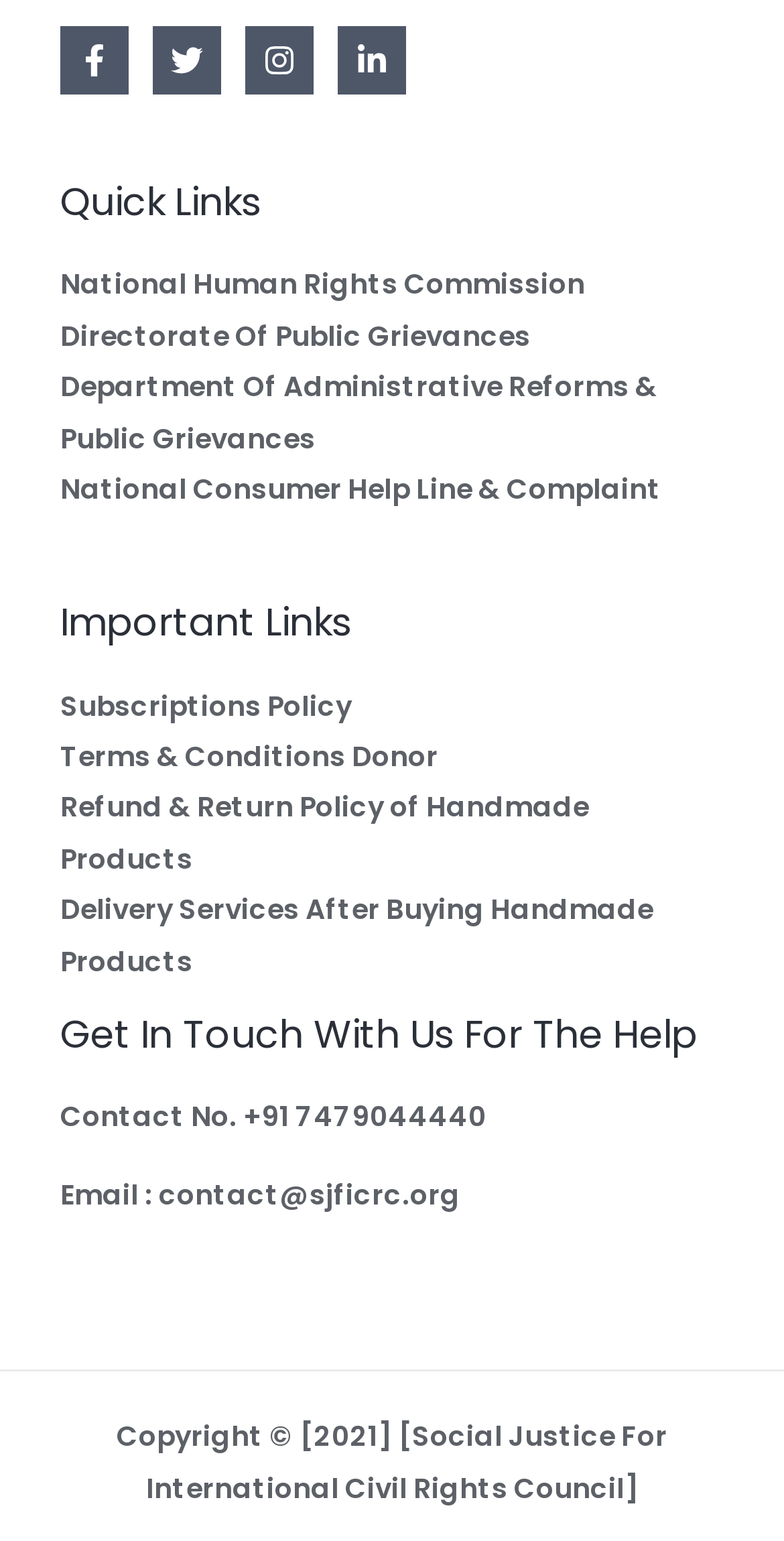Identify the bounding box coordinates of the region that needs to be clicked to carry out this instruction: "Visit Facebook". Provide these coordinates as four float numbers ranging from 0 to 1, i.e., [left, top, right, bottom].

[0.077, 0.017, 0.164, 0.062]